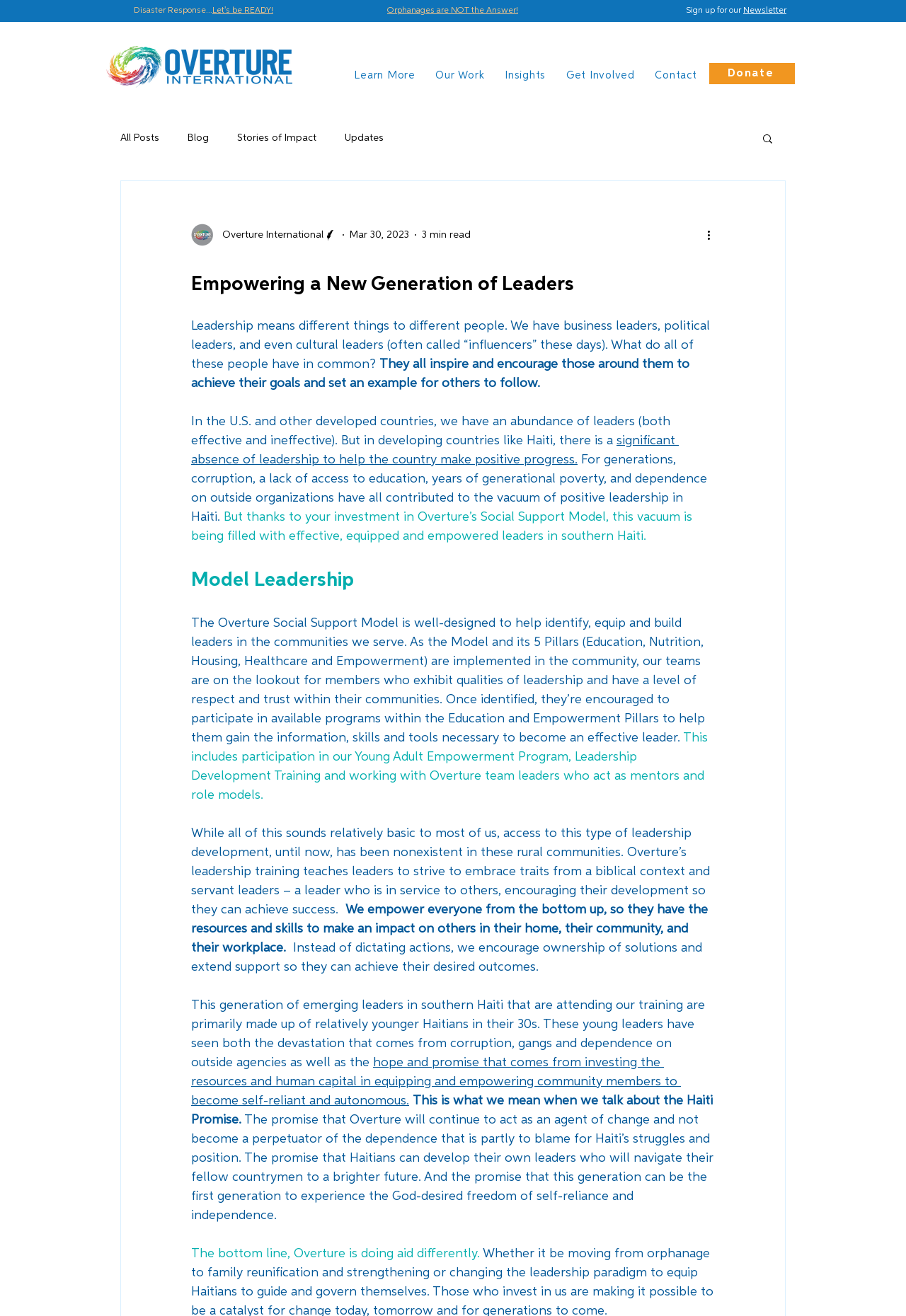Using floating point numbers between 0 and 1, provide the bounding box coordinates in the format (top-left x, top-left y, bottom-right x, bottom-right y). Locate the UI element described here: Our Work

[0.473, 0.048, 0.543, 0.067]